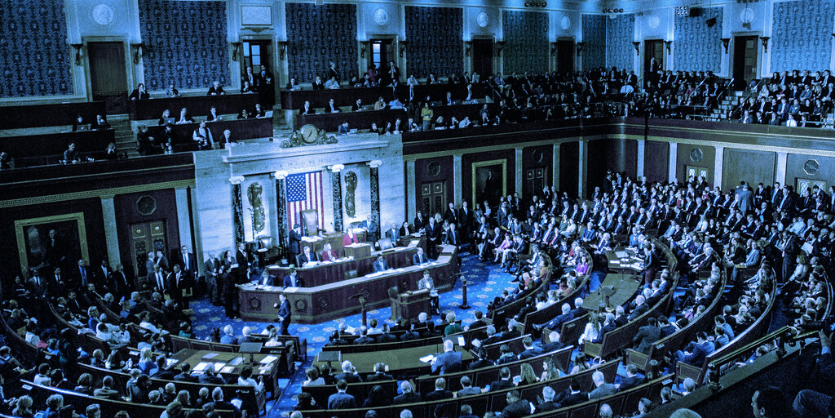Elaborate on the elements present in the image.

The image depicts a session in the U.S. Senate chamber, showcasing a crowded assembly during a critical vote on an amendment related to President Biden’s infrastructure bill. Senators are visible both at the front near the podium, where the proceedings are taking place, and throughout the chamber, which is filled with a mix of seated and standing officials. The ornate decor of the chamber, including the American flag hanging prominently, highlights the formal atmosphere of the legislative process. This scene captures a moment of significant political engagement, likely in connection to legislation that has sparked debate within the cryptocurrency community.